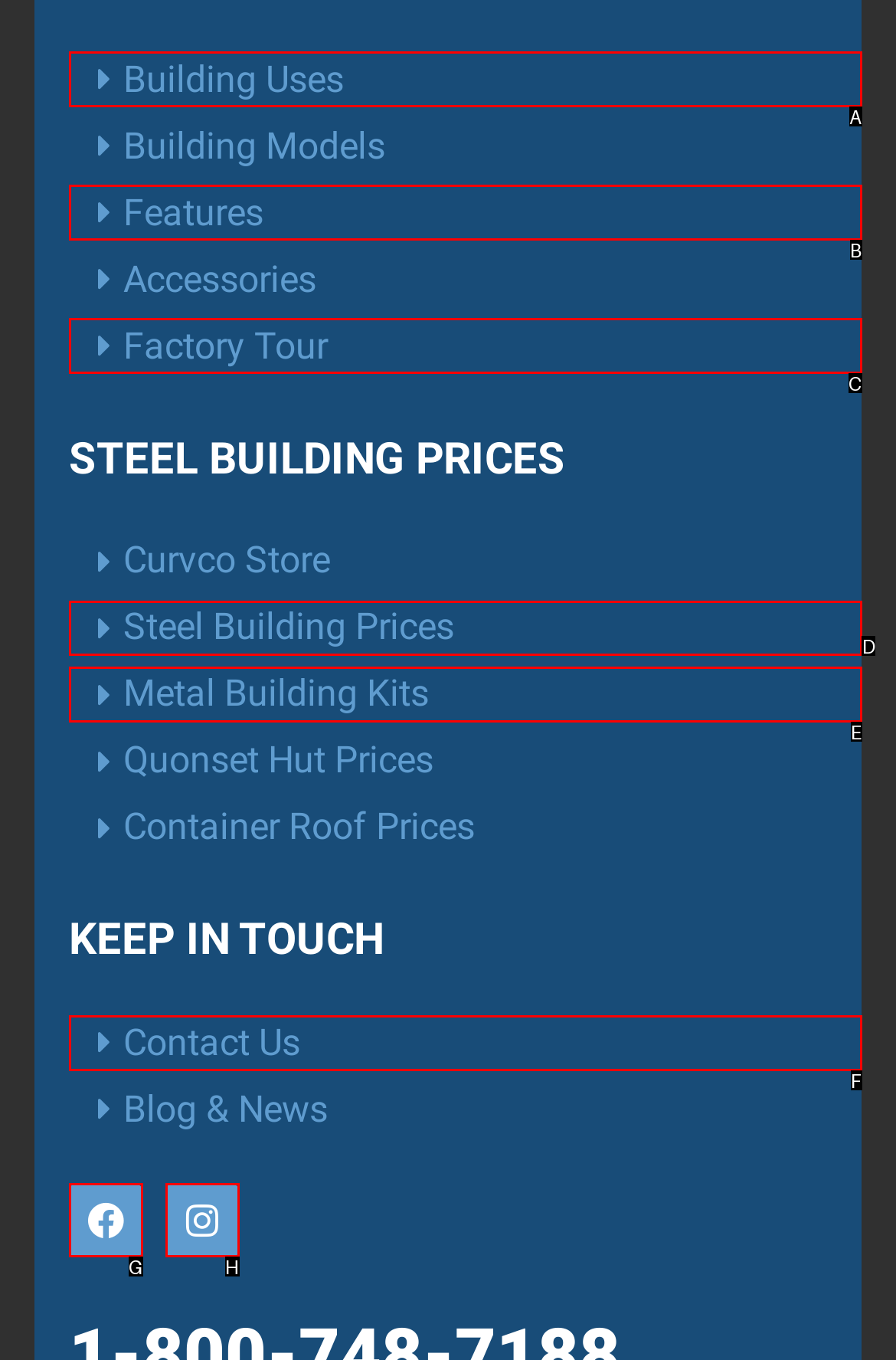Show which HTML element I need to click to perform this task: View Steel Building Prices Answer with the letter of the correct choice.

D